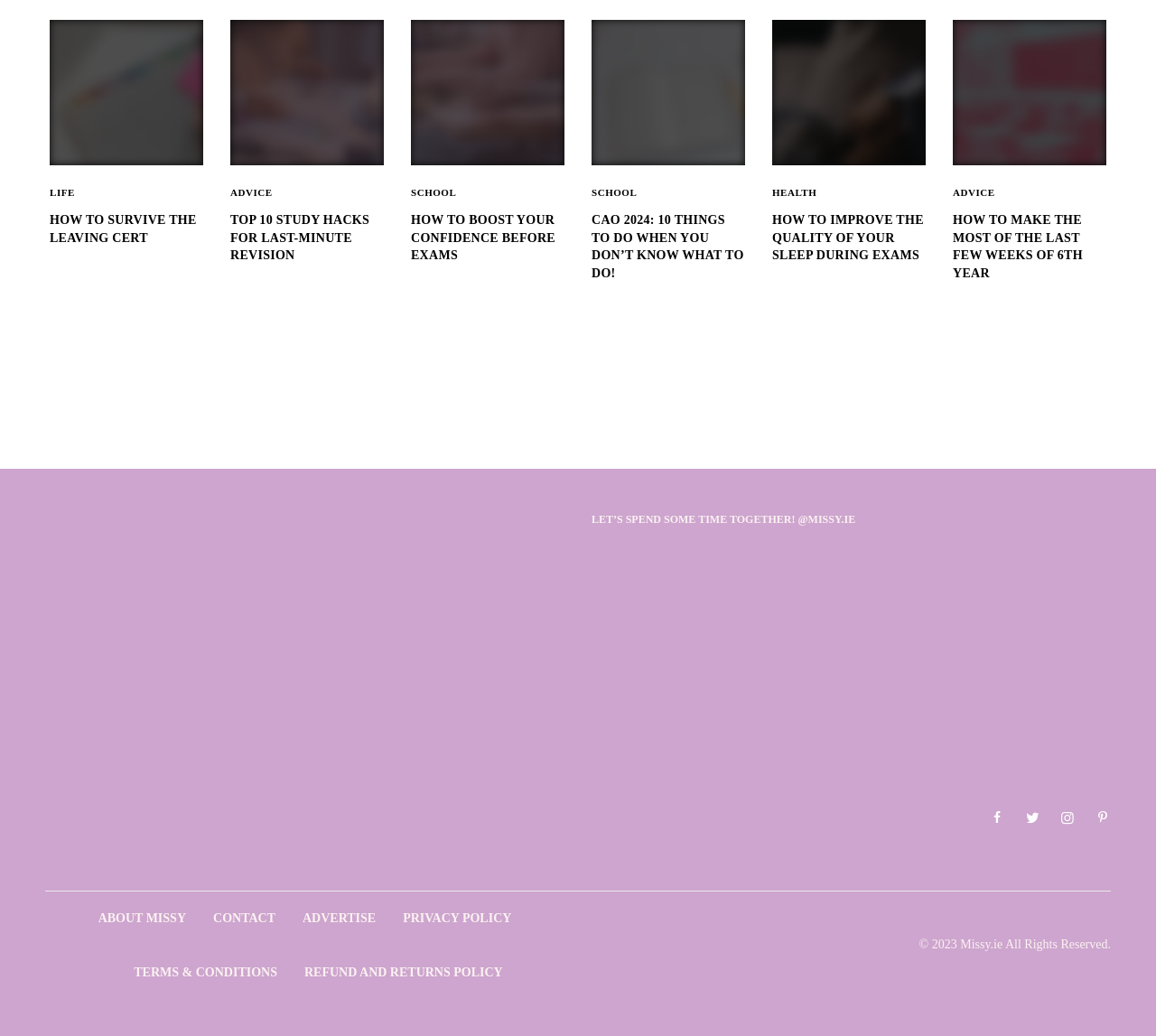Answer the question using only one word or a concise phrase: What is the purpose of the 'Missy.ie' link?

To go to the homepage